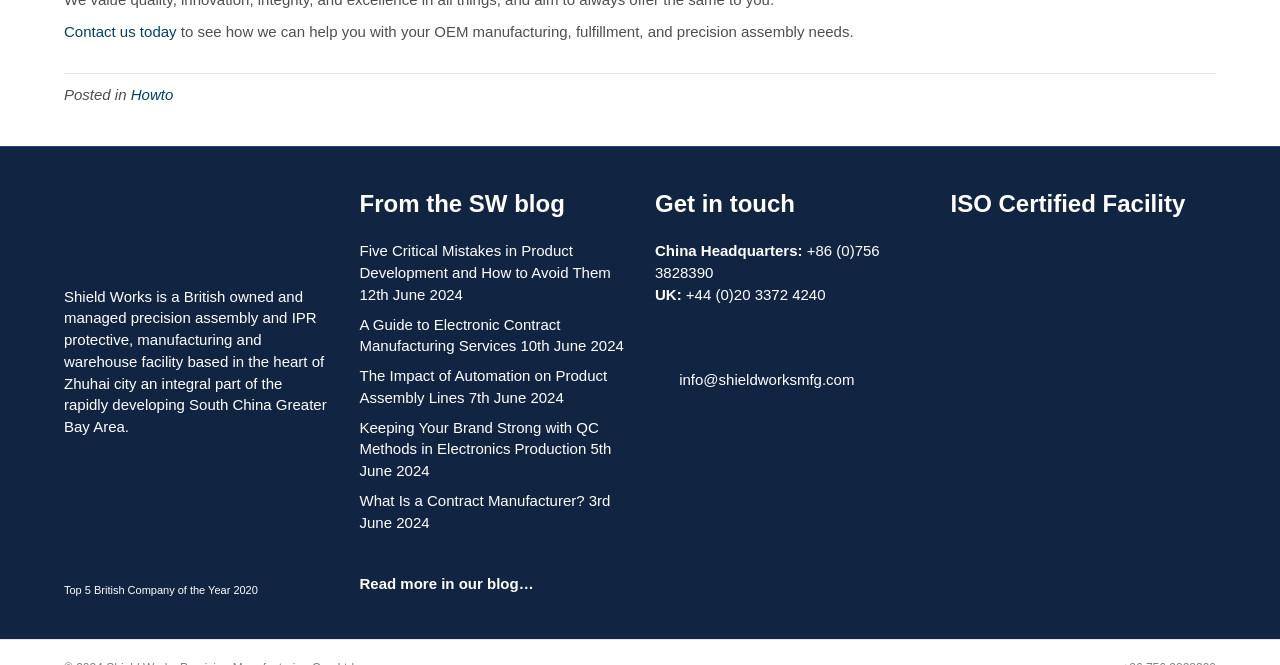Provide the bounding box coordinates of the area you need to click to execute the following instruction: "Contact us today".

[0.05, 0.035, 0.138, 0.061]